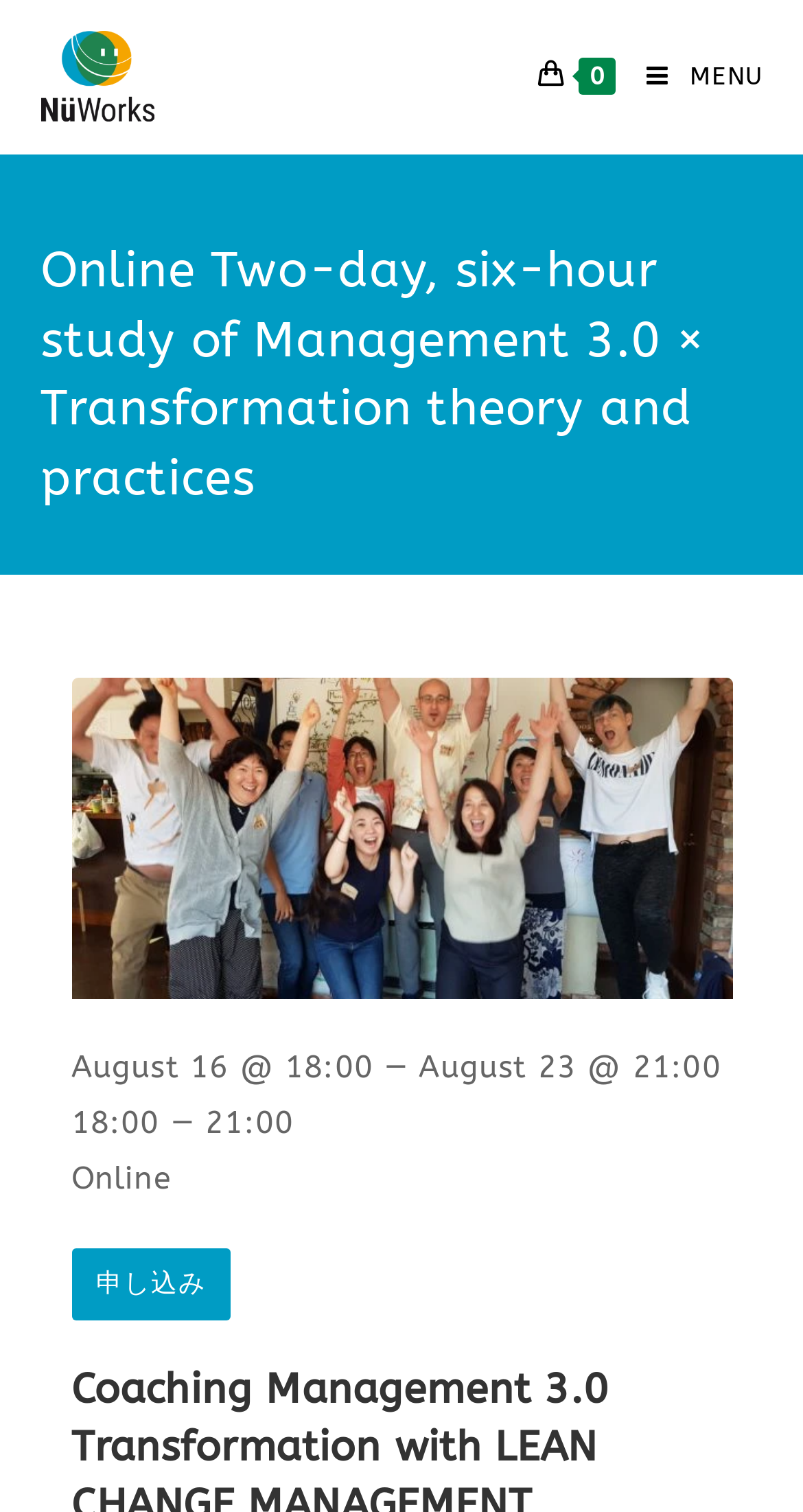By analyzing the image, answer the following question with a detailed response: What is the date of the study?

The date of the study can be found in the main section of the webpage, where it is written 'August 16 @ 18:00 — August 23 @ 21:00'. This indicates that the study will take place on August 16 and 23.